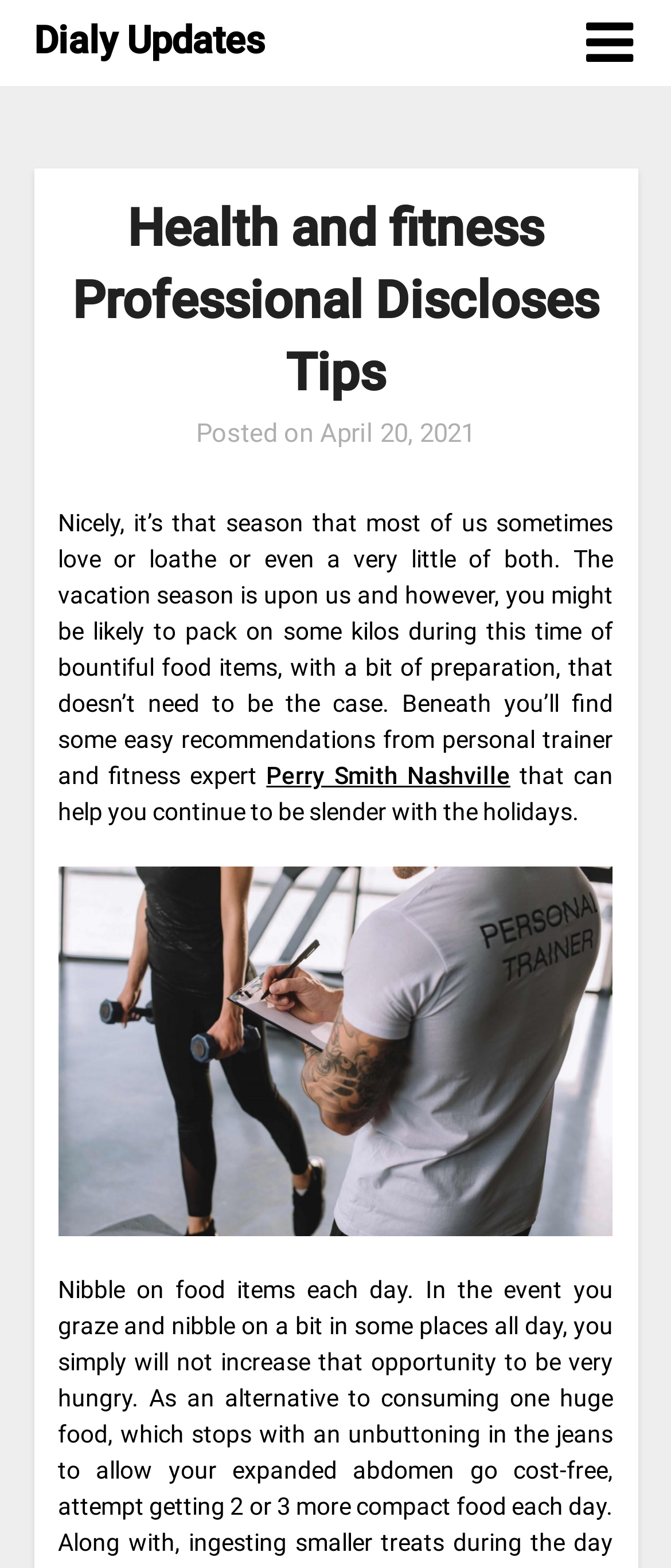Using the description: "Dialy Updates", determine the UI element's bounding box coordinates. Ensure the coordinates are in the format of four float numbers between 0 and 1, i.e., [left, top, right, bottom].

[0.05, 0.007, 0.394, 0.046]